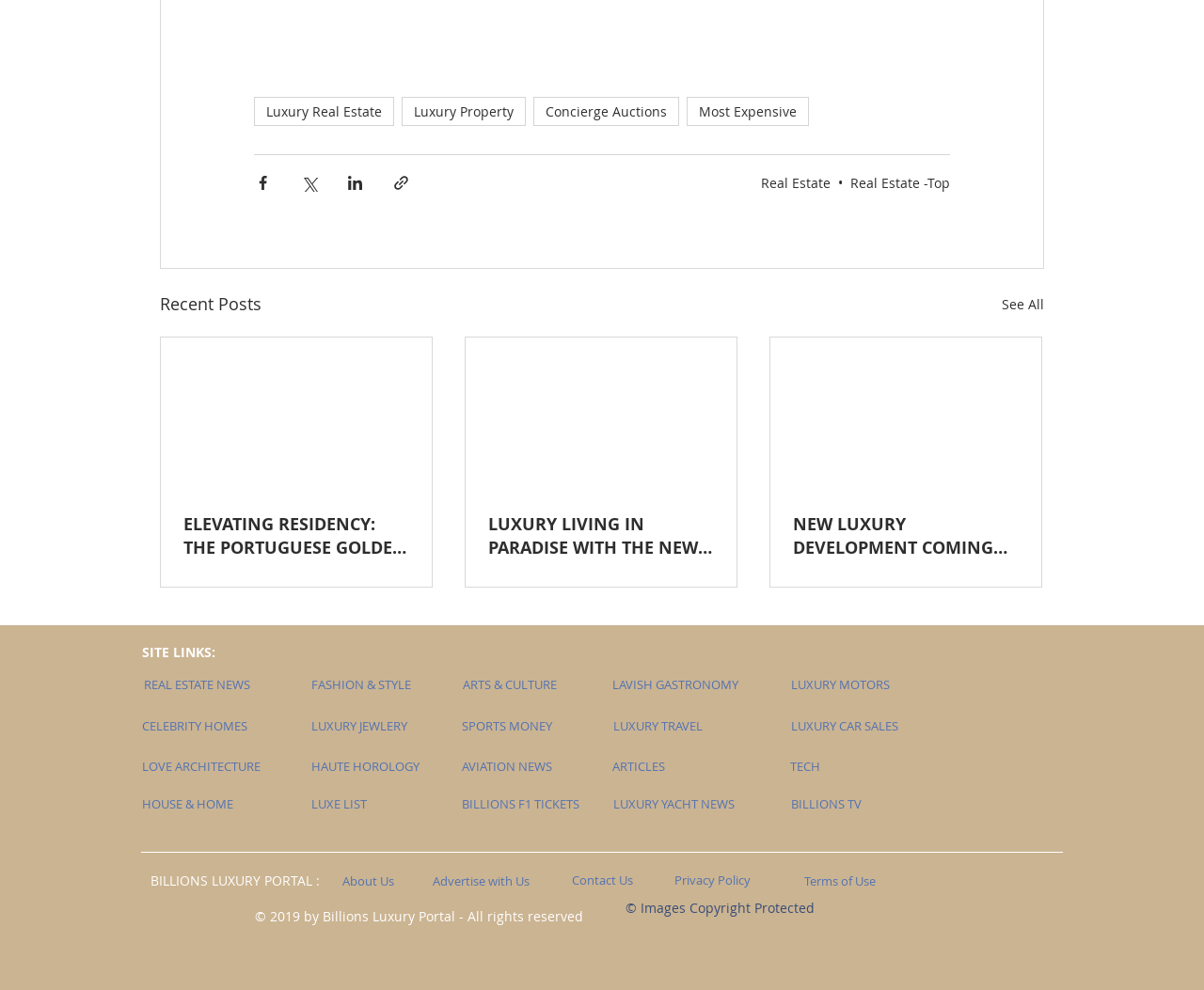Please provide a comprehensive response to the question based on the details in the image: What is the title of the first article?

The first article is located in the 'Recent Posts' section, and its title is 'ELEVATING RESIDENCY: THE PORTUGUESE GOLDEN VISA PROGRAM AND STRATEGIC INVESTMENT WITH DUMONT DOS SANTOS'.